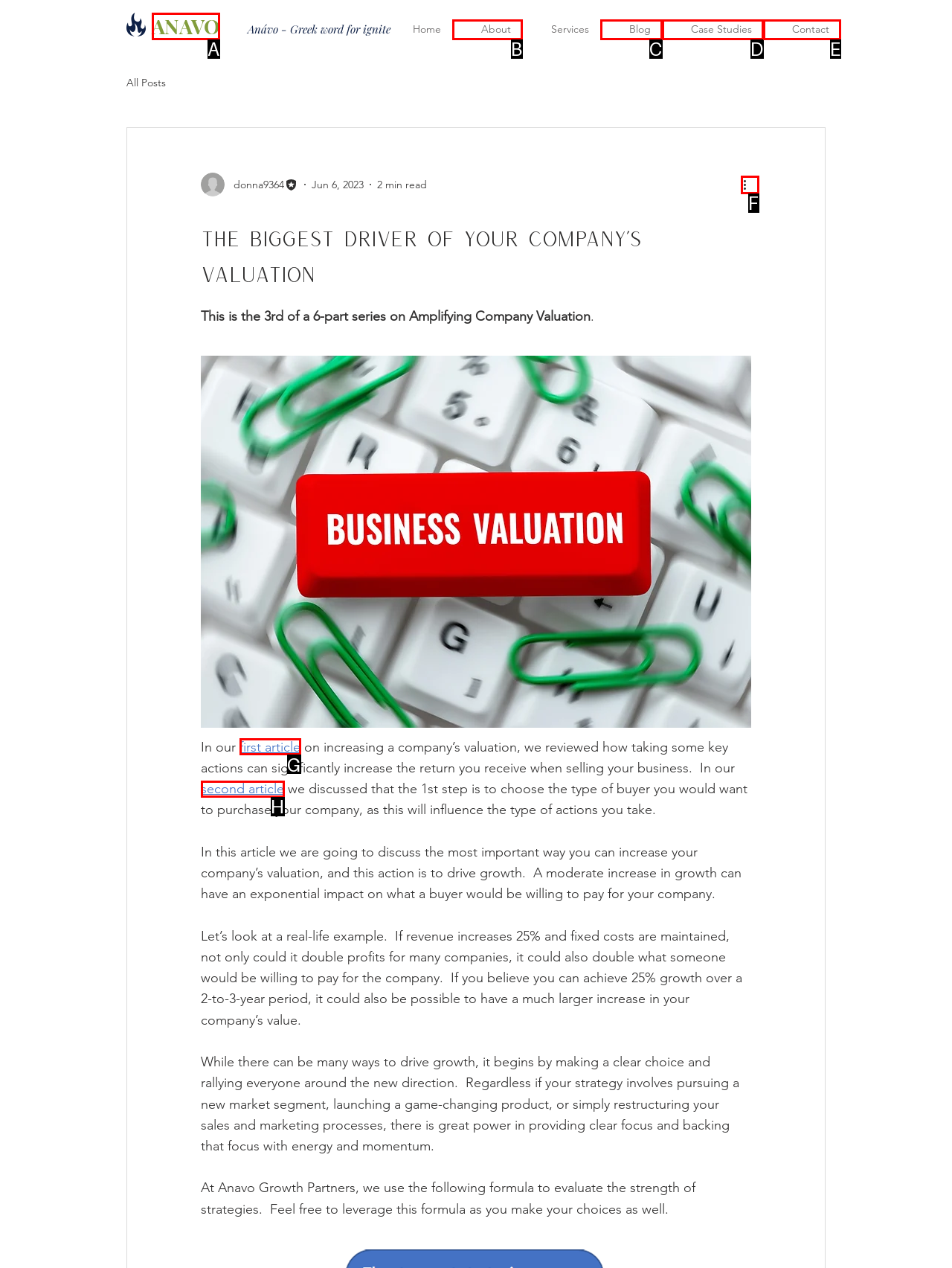Pick the option that best fits the description: second article. Reply with the letter of the matching option directly.

H